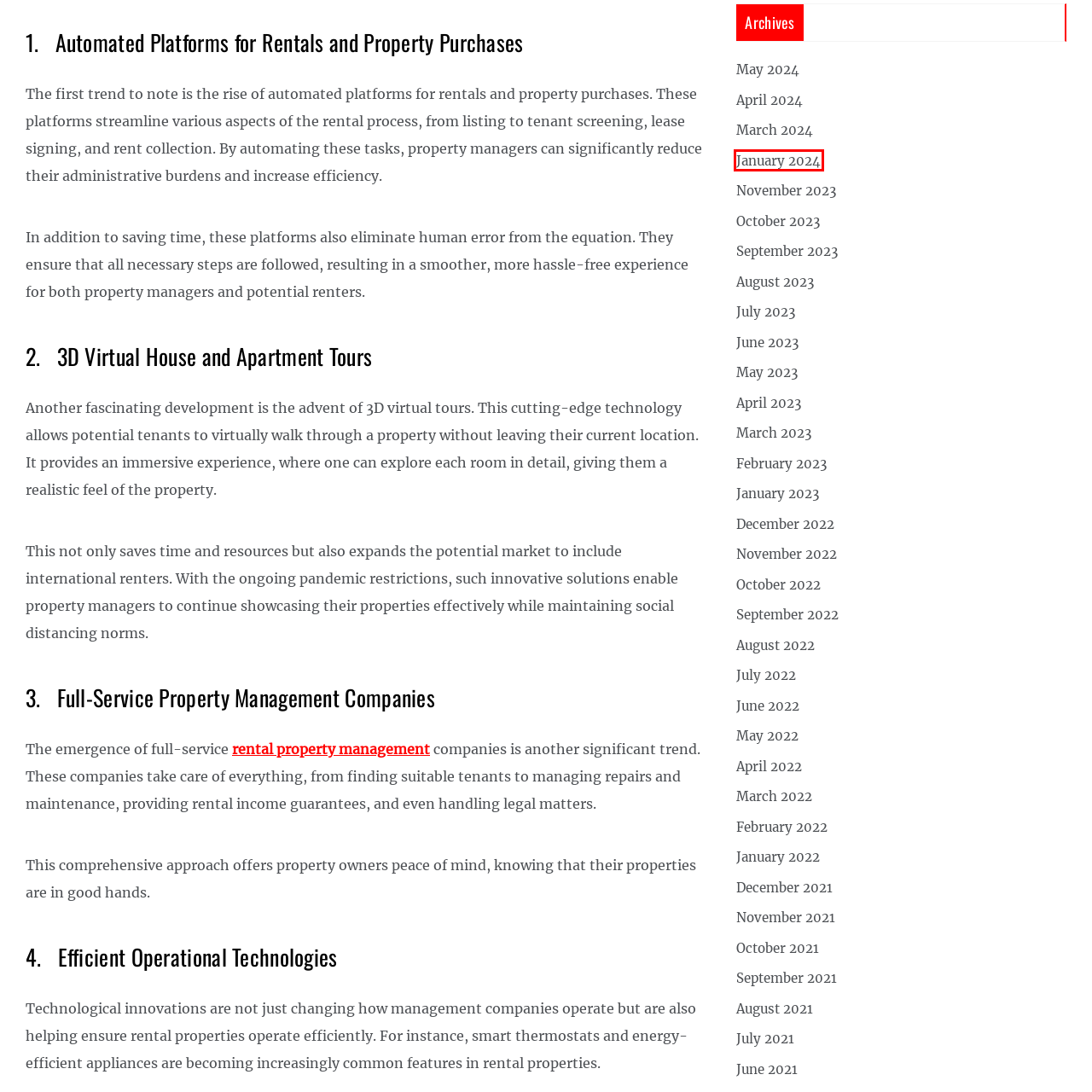Given a screenshot of a webpage featuring a red bounding box, identify the best matching webpage description for the new page after the element within the red box is clicked. Here are the options:
A. December 2021 - Gardens Shul
B. May 2024 - Gardens Shul
C. January 2024 - Gardens Shul
D. April 2023 - Gardens Shul
E. November 2021 - Gardens Shul
F. May 2022 - Gardens Shul
G. March 2023 - Gardens Shul
H. October 2021 - Gardens Shul

C